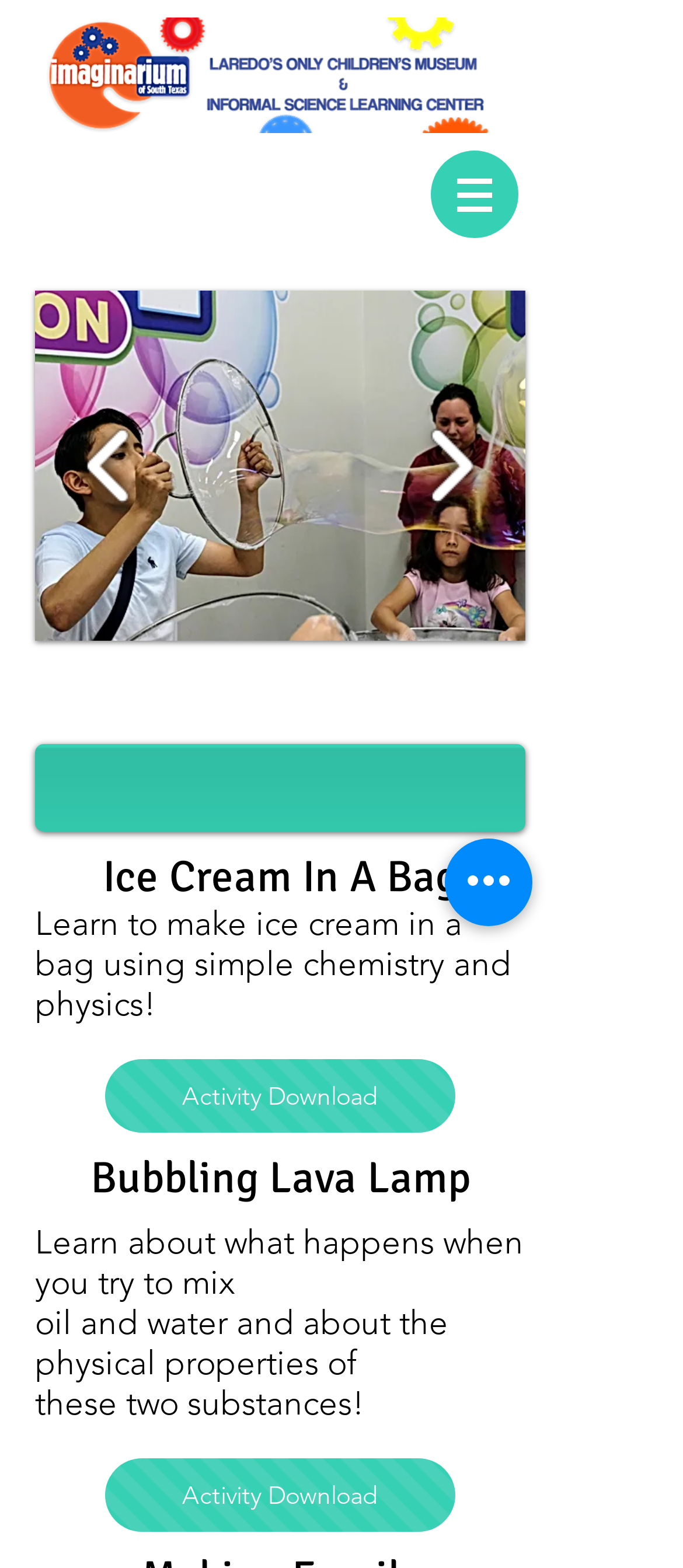Given the description Activity Download, predict the bounding box coordinates of the UI element. Ensure the coordinates are in the format (top-left x, top-left y, bottom-right x, bottom-right y) and all values are between 0 and 1.

[0.154, 0.93, 0.667, 0.977]